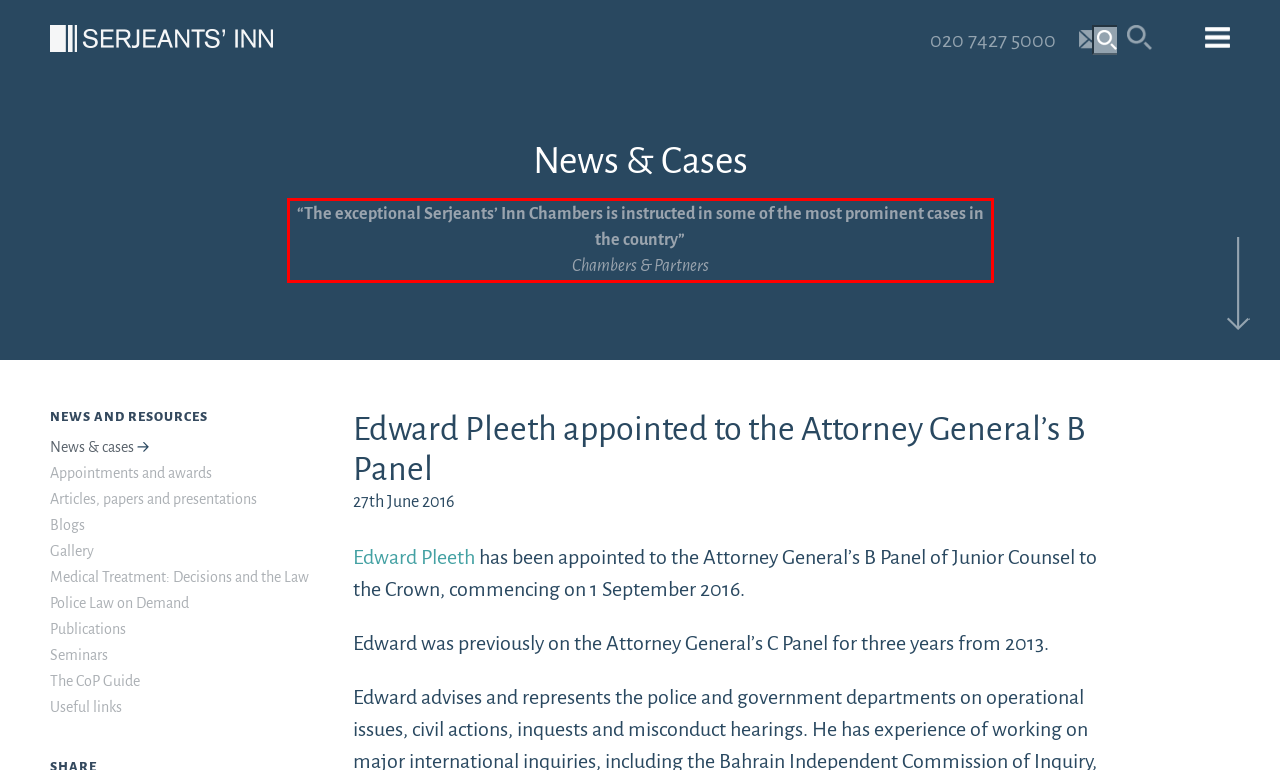The screenshot provided shows a webpage with a red bounding box. Apply OCR to the text within this red bounding box and provide the extracted content.

“The exceptional Serjeants’ Inn Chambers is instructed in some of the most prominent cases in the country” Chambers & Partners